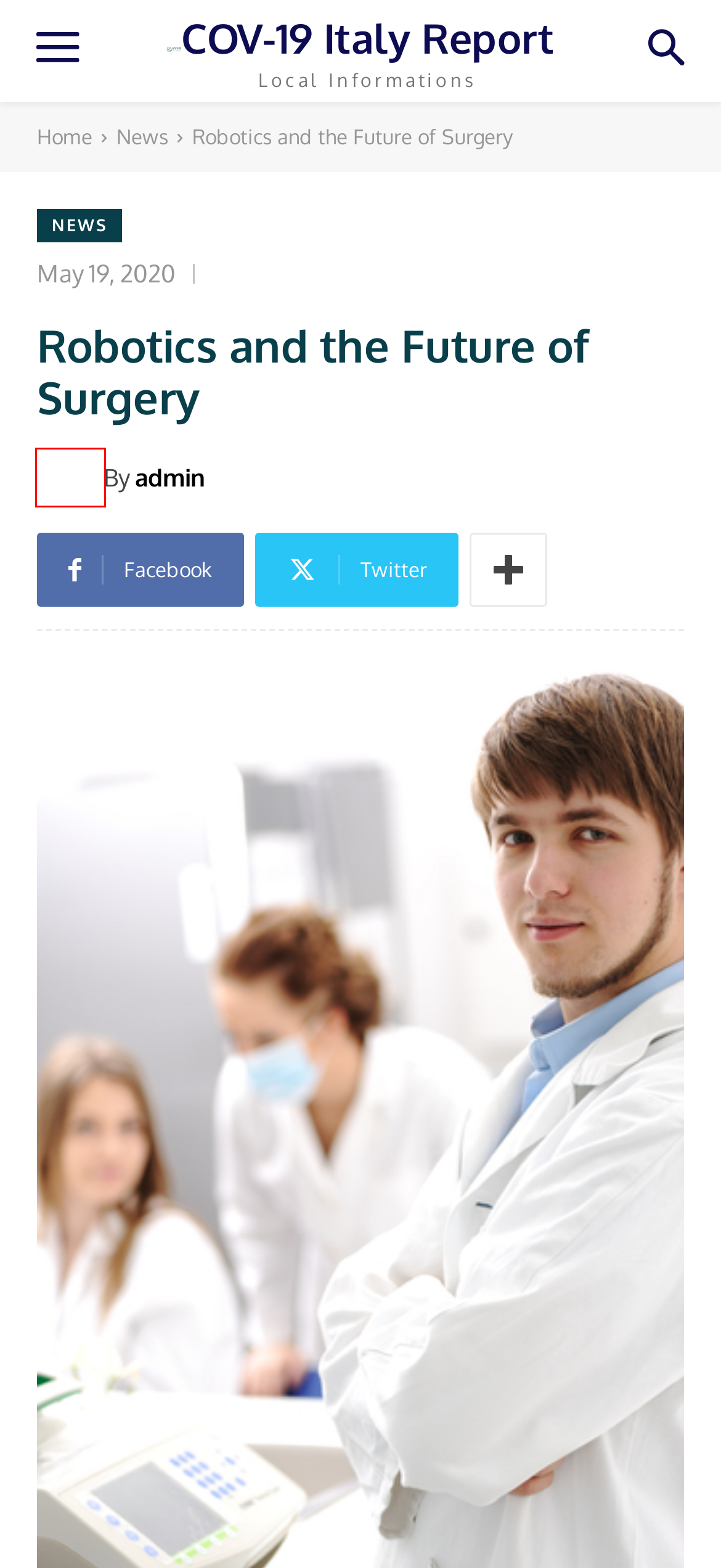View the screenshot of the webpage containing a red bounding box around a UI element. Select the most fitting webpage description for the new page shown after the element in the red bounding box is clicked. Here are the candidates:
A. Herbal | AWARE MD
B. Local news | AWARE MD
C. admin | AWARE MD
D. Health | AWARE MD
E. Robotic surgery: MedlinePlus Medical Encyclopedia
F. Dental | AWARE MD
G. News | AWARE MD
H. AWARE MD | Your Daily Dose of Health Awerenes!

C